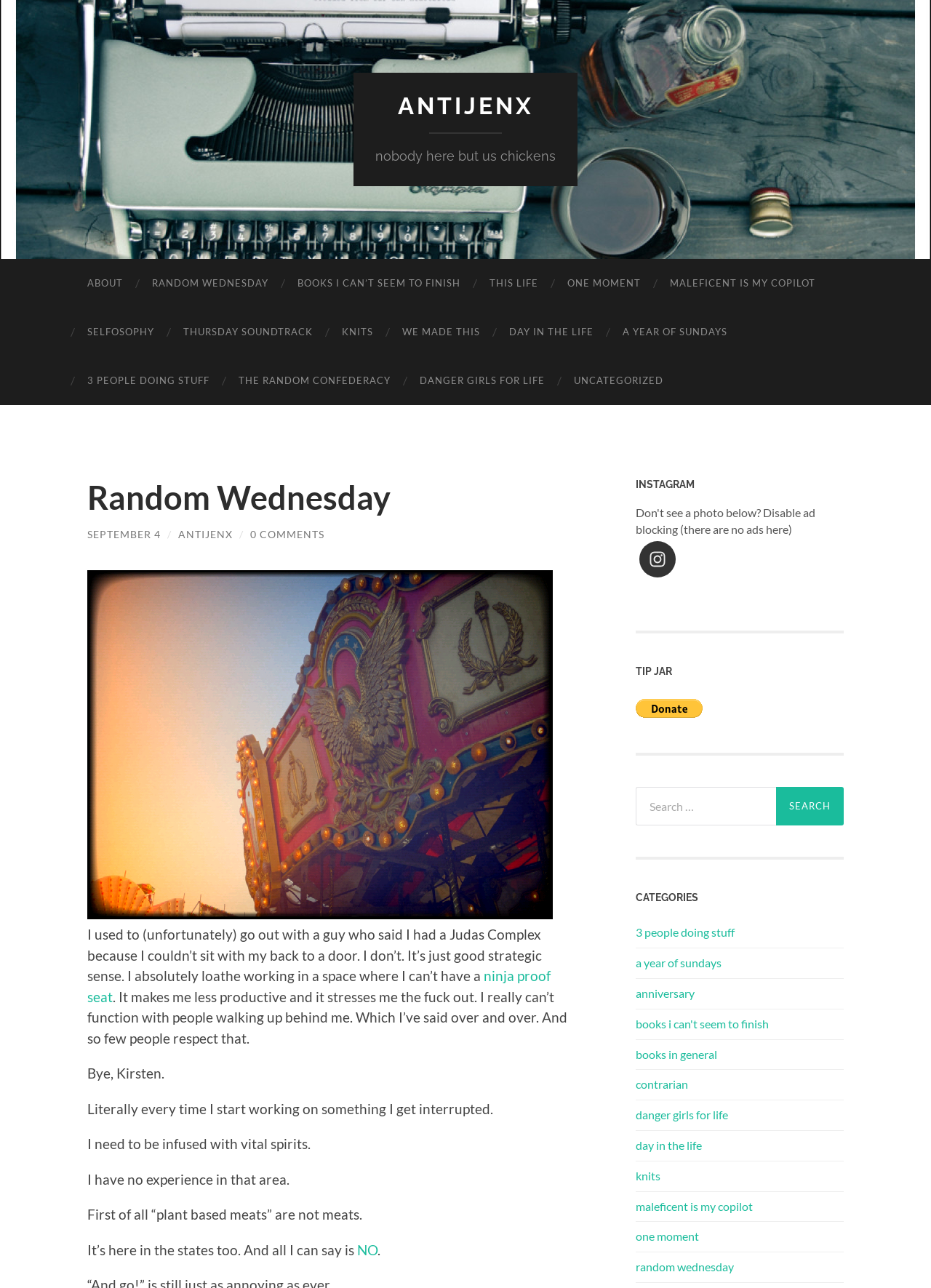Determine the bounding box coordinates of the clickable region to carry out the instruction: "Visit the 'MALEFICENT IS MY COPILOT' page".

[0.704, 0.201, 0.891, 0.239]